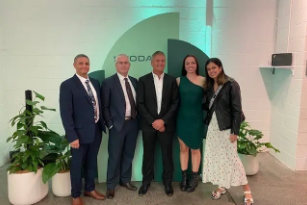Offer a detailed explanation of the image and its components.

The image captures a celebratory moment from the Škoda Dealer of the Year Awards 2022, showcasing a group of five individuals standing together in a well-lit venue. They are positioned in front of a visually striking backdrop featuring branding elements associated with Škoda, highlighted by green lighting that creates a vibrant atmosphere. The group appears to be dressed formally, reflecting the significance of the occasion. Potted plants add a touch of nature to the setting, enhancing the overall aesthetic. This event marked a notable achievement for the Robertson Prestige Škoda team, which celebrated winning the "Service Team of the Year" award and recognized their status as finalists in several other categories, contributing to a night of camaraderie and success.